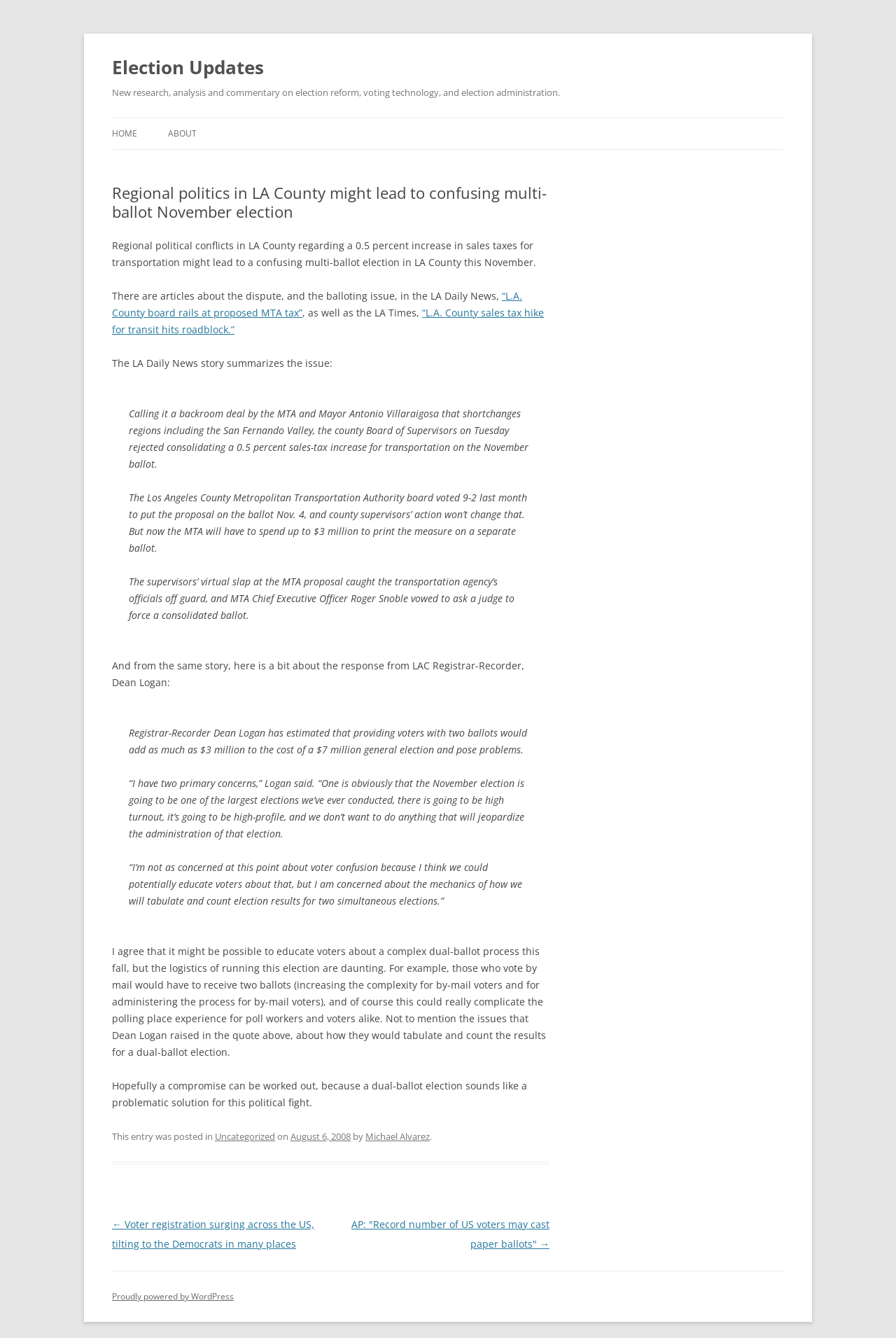Show the bounding box coordinates of the region that should be clicked to follow the instruction: "Go to 'HOME'."

[0.125, 0.088, 0.153, 0.112]